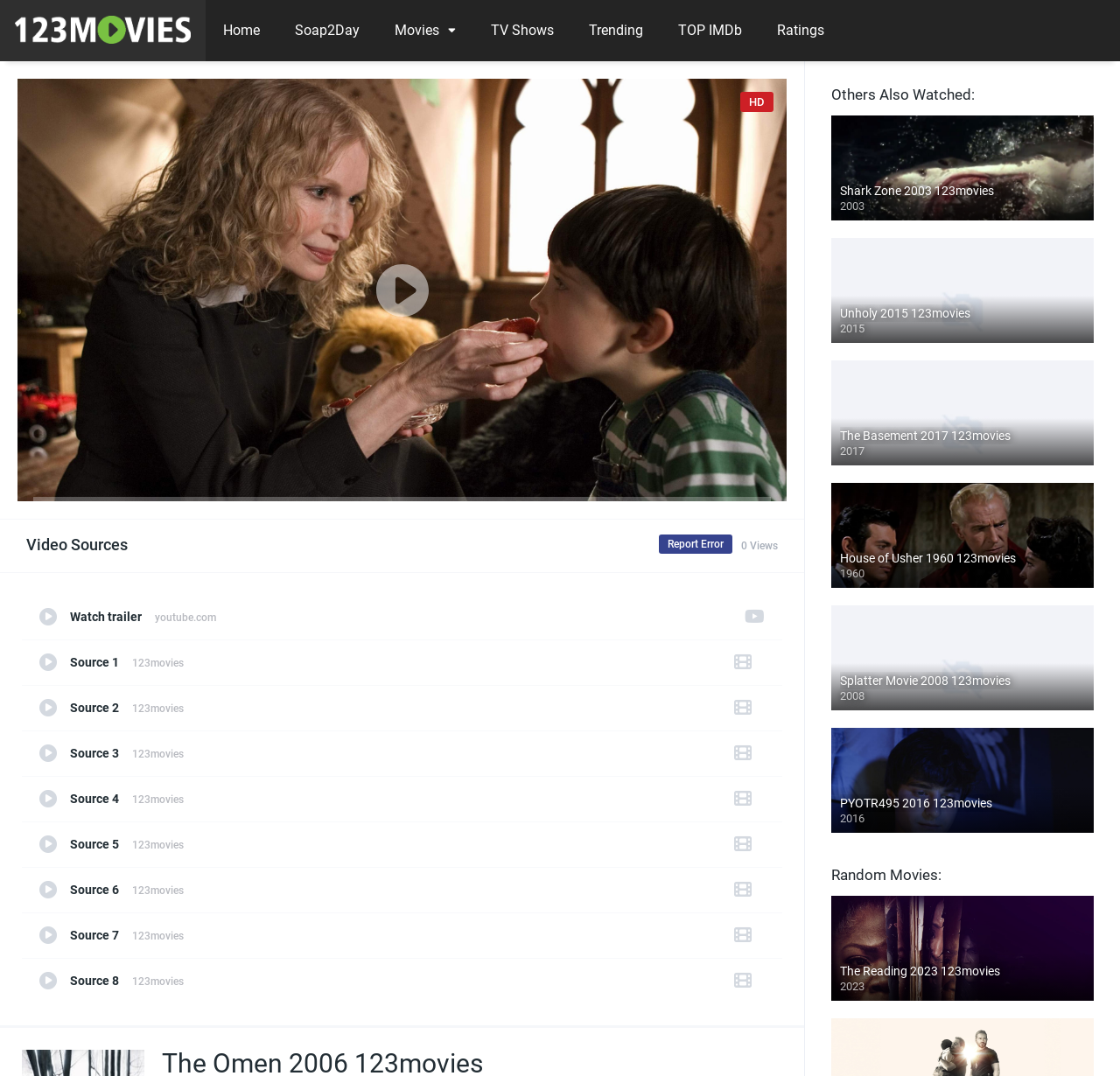Please analyze the image and give a detailed answer to the question:
What is the purpose of the search bar at the top right corner?

The search bar at the top right corner of the webpage has a placeholder text that says 'Search...'. This suggests that the search bar is intended for users to search for movies or TV shows on the website.